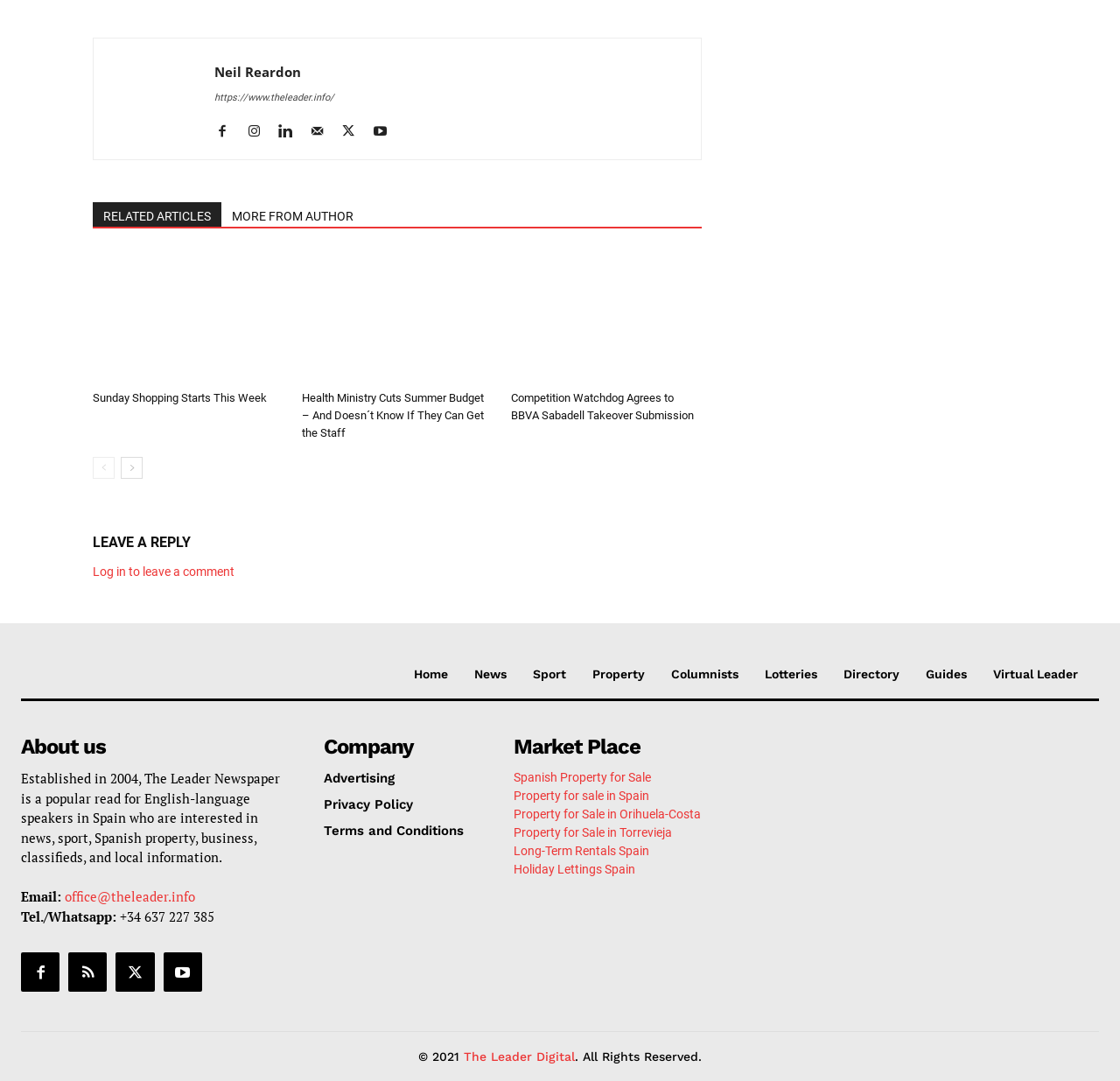Please specify the bounding box coordinates of the region to click in order to perform the following instruction: "Go to the 'Shopping' page".

[0.083, 0.233, 0.253, 0.354]